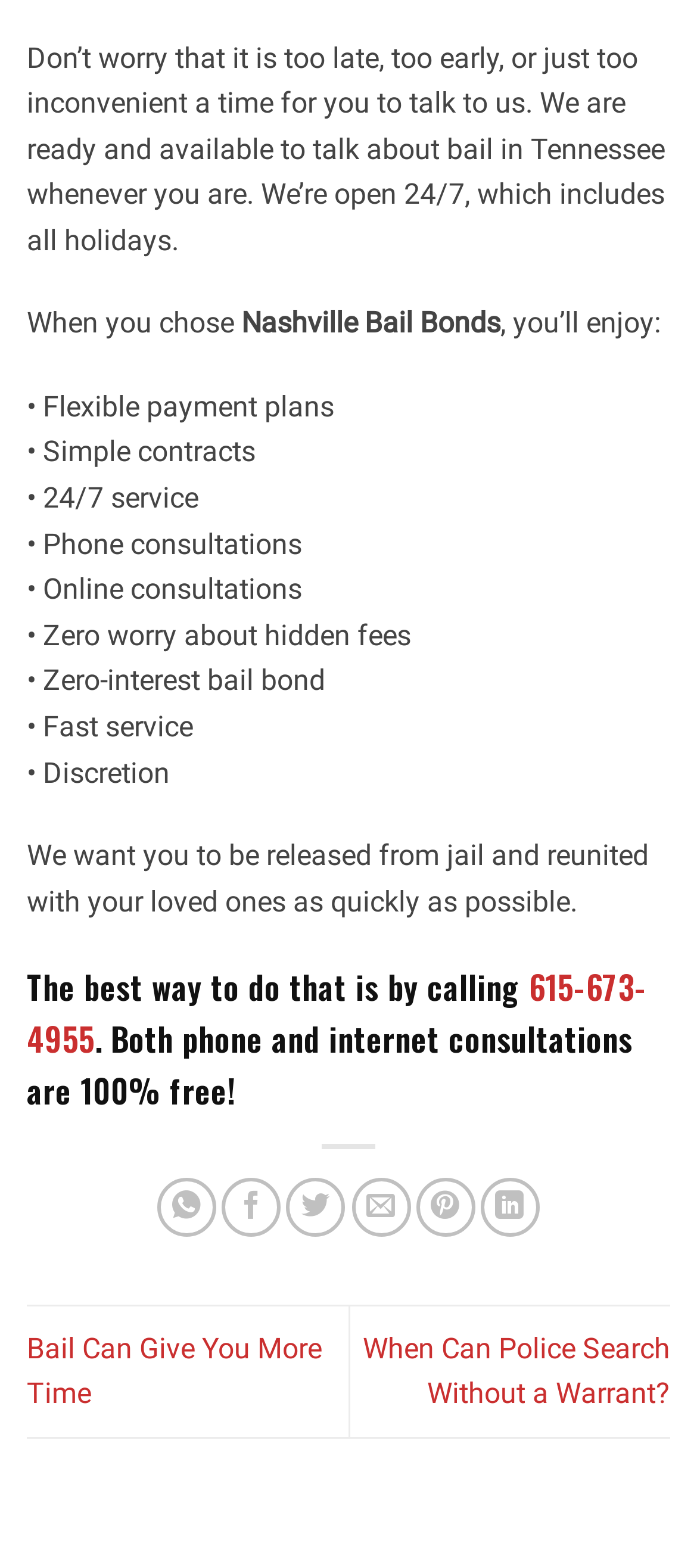Please give a succinct answer using a single word or phrase:
What is the phone number to call for bail bond consultation?

615-673-4955